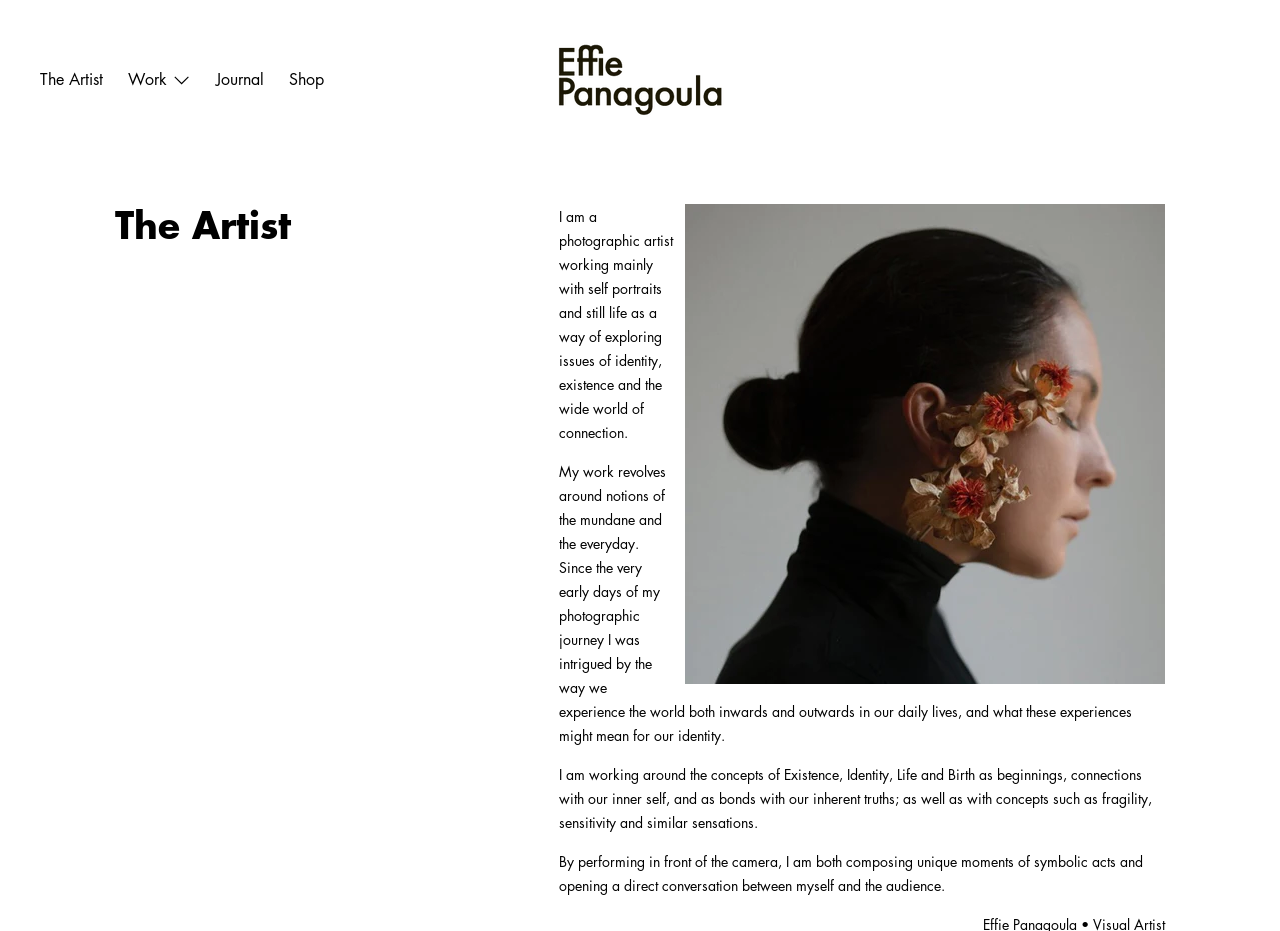Using the provided element description: "Journal", determine the bounding box coordinates of the corresponding UI element in the screenshot.

[0.161, 0.072, 0.214, 0.104]